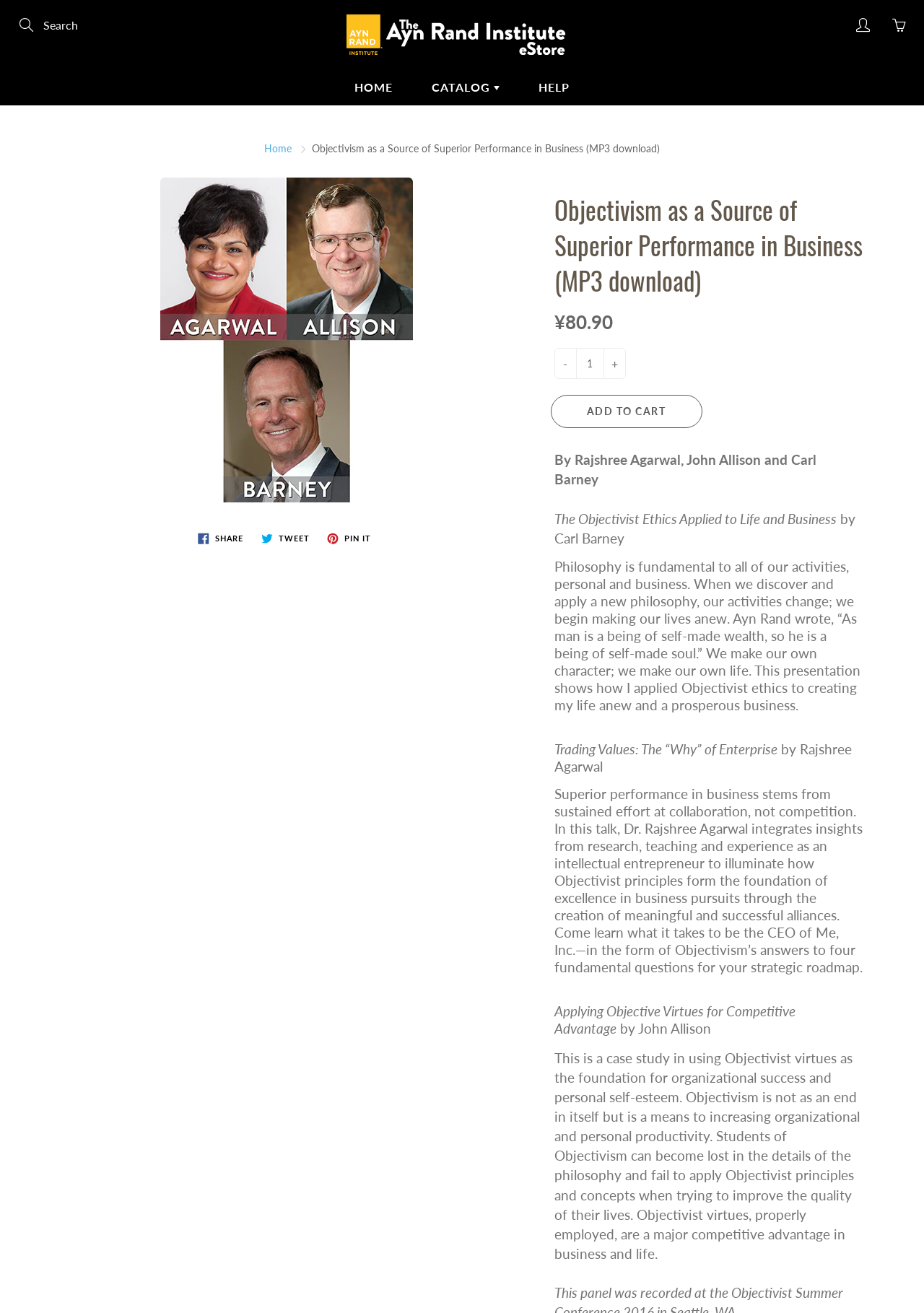How many authors are mentioned on this page?
Deliver a detailed and extensive answer to the question.

I counted the number of authors mentioned on the page by looking at the text descriptions. I found three authors: Rajshree Agarwal, John Allison, and Carl Barney. They are mentioned as the authors of the MP3 download and other related texts.